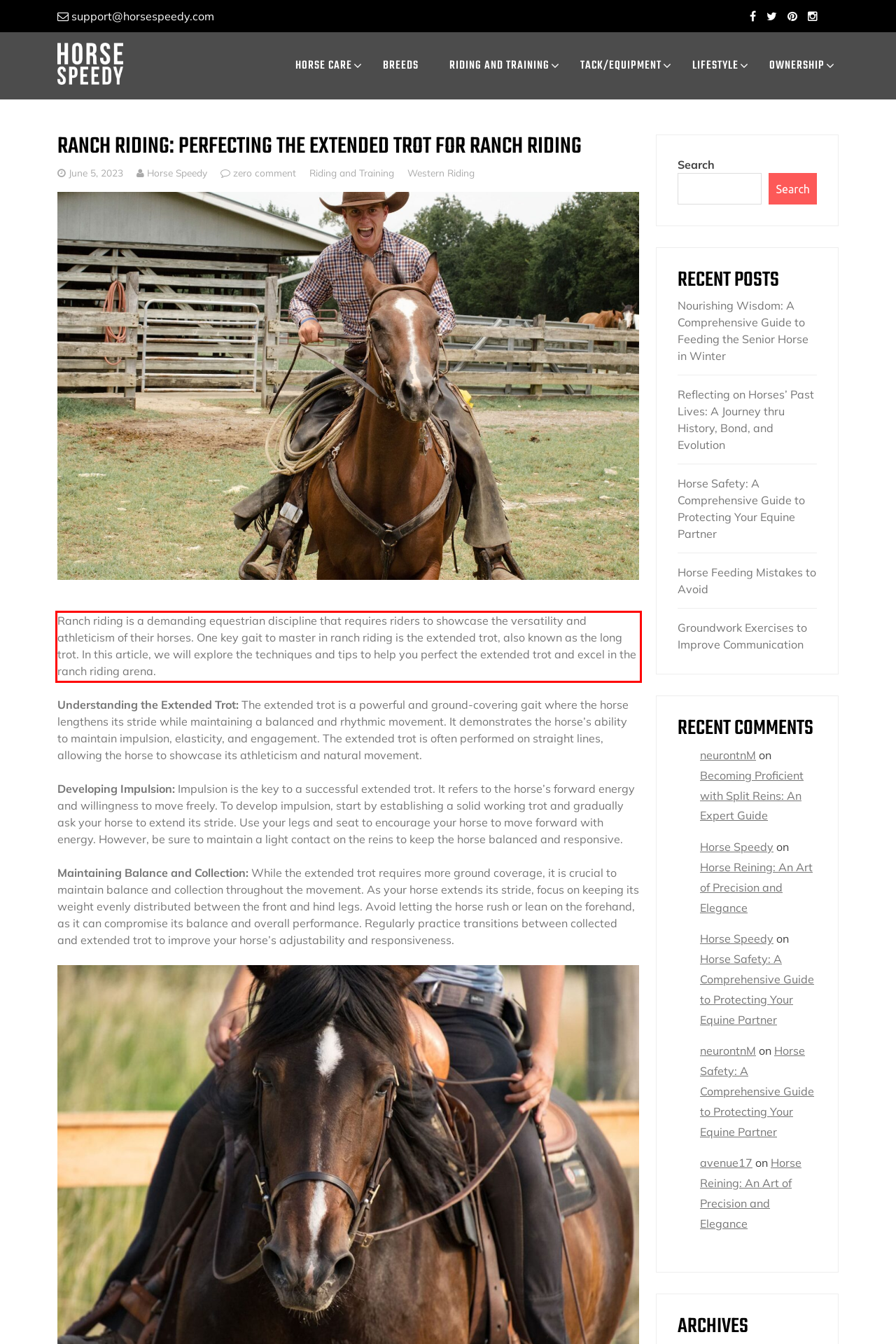You are provided with a screenshot of a webpage containing a red bounding box. Please extract the text enclosed by this red bounding box.

Ranch riding is a demanding equestrian discipline that requires riders to showcase the versatility and athleticism of their horses. One key gait to master in ranch riding is the extended trot, also known as the long trot. In this article, we will explore the techniques and tips to help you perfect the extended trot and excel in the ranch riding arena.